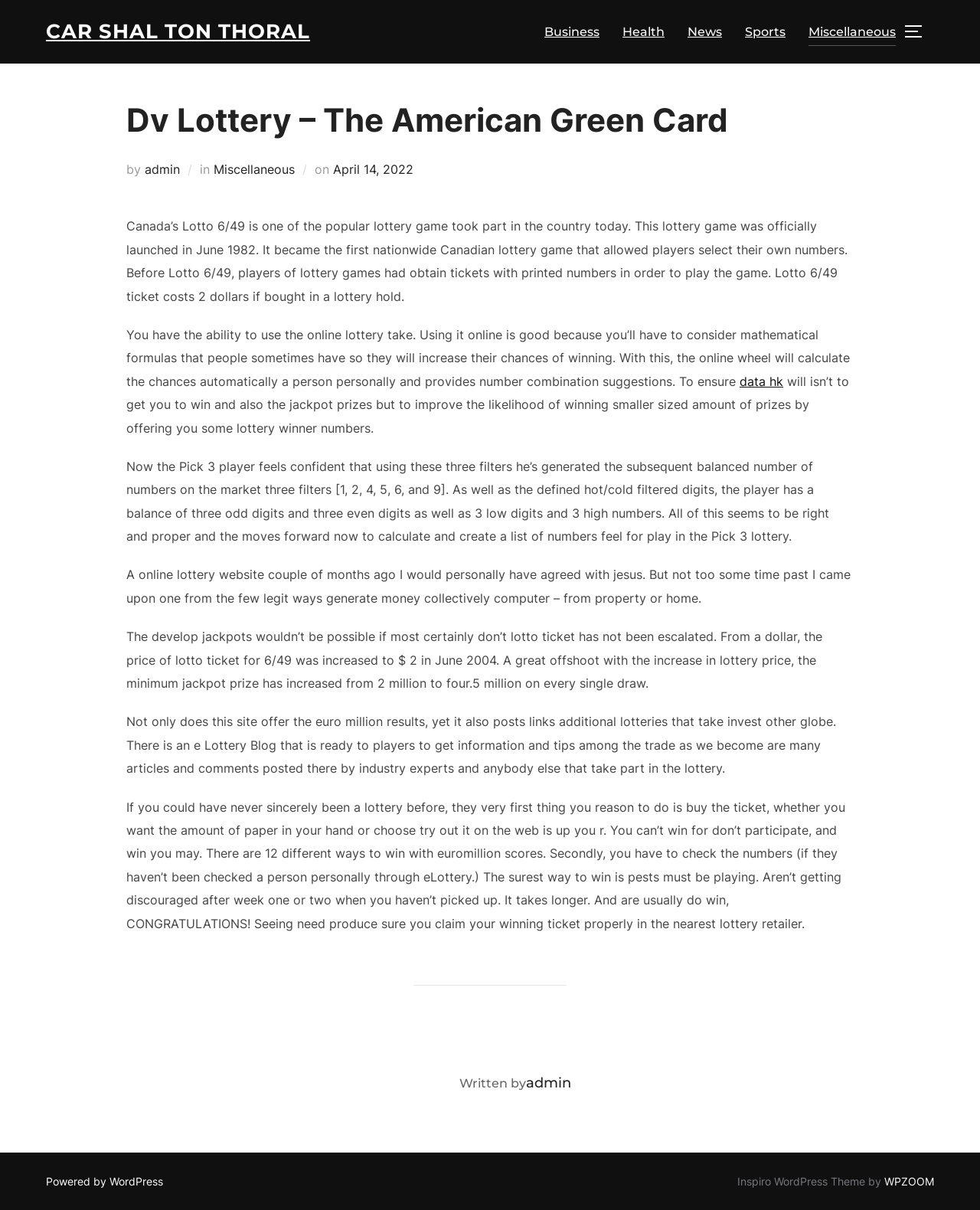Please predict the bounding box coordinates (top-left x, top-left y, bottom-right x, bottom-right y) for the UI element in the screenshot that fits the description: April 14, 2022March 18, 2022

[0.34, 0.133, 0.422, 0.146]